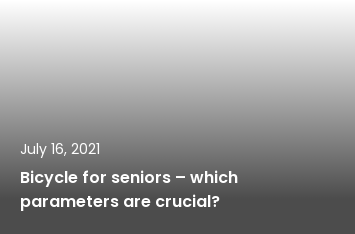What type of font is used for the title?
Using the image as a reference, deliver a detailed and thorough answer to the question.

According to the caption, the title is displayed in a 'modern, bold font', which suggests a contemporary and prominent font style.